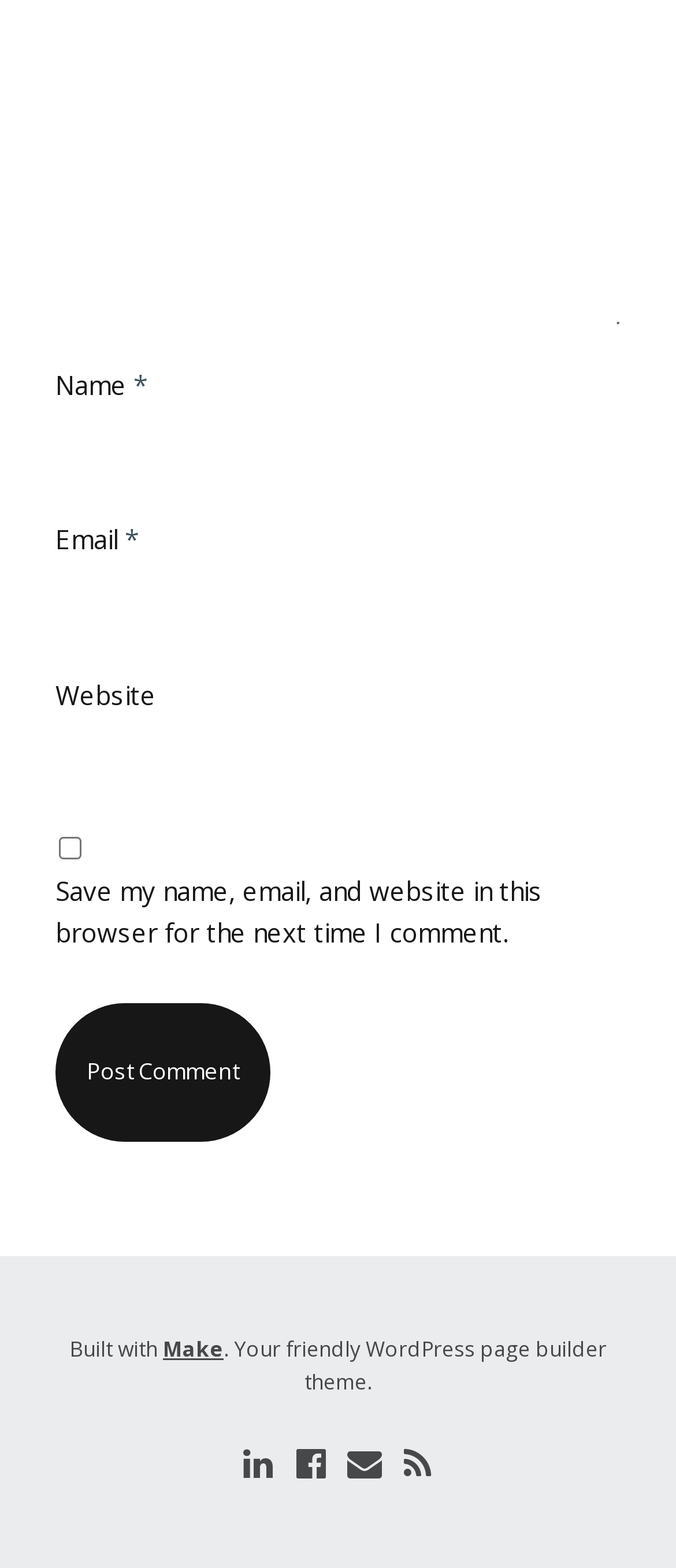Determine the coordinates of the bounding box that should be clicked to complete the instruction: "Visit the website". The coordinates should be represented by four float numbers between 0 and 1: [left, top, right, bottom].

[0.241, 0.851, 0.331, 0.87]